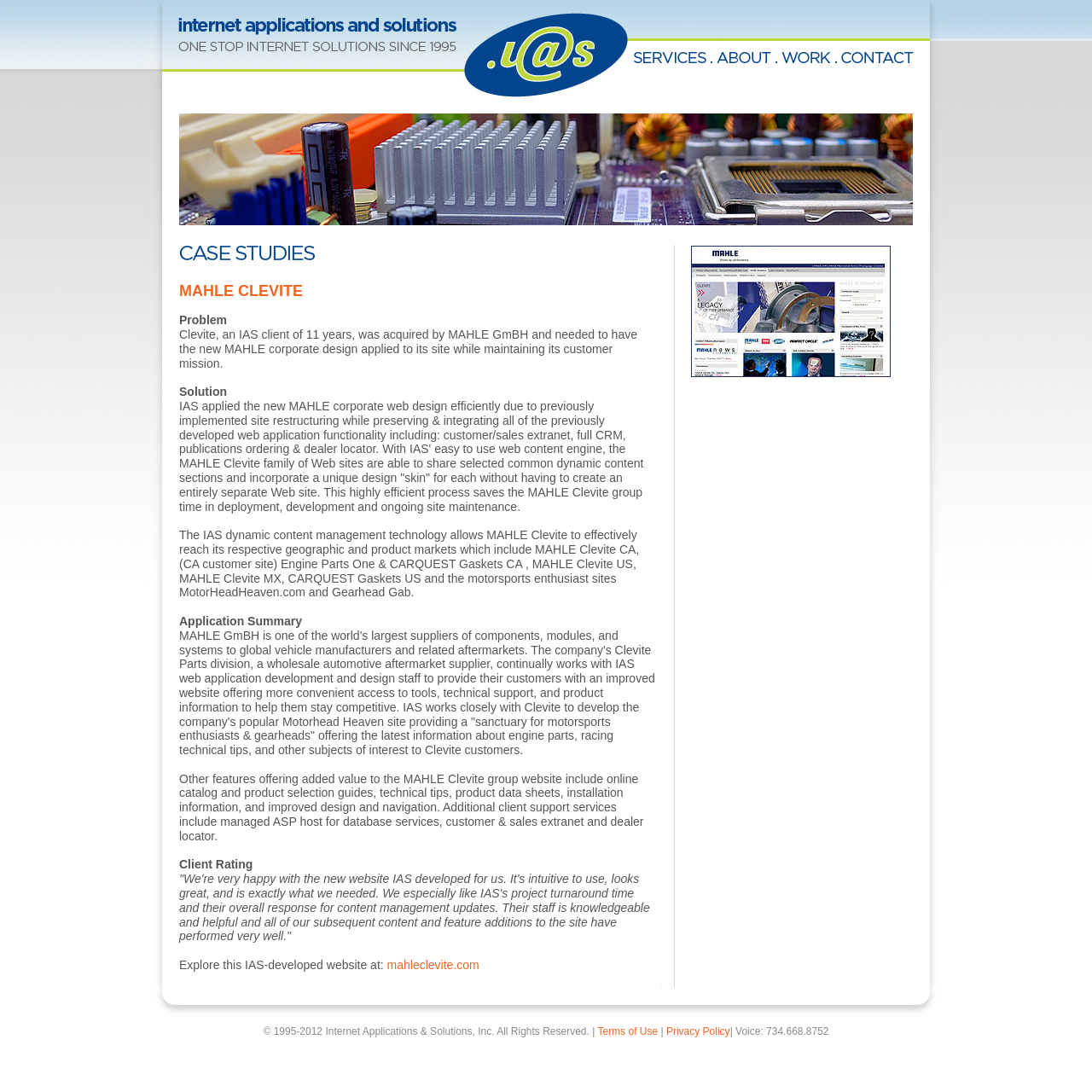Please study the image and answer the question comprehensively:
What is the name of the website developed for motorsports enthusiasts?

The name of the website developed for motorsports enthusiasts is MotorHeadHeaven.com, which is mentioned in the text 'The IAS dynamic content management technology allows MAHLE Clevite to effectively reach its respective geographic and product markets which include ... MotorHeadHeaven.com and Gearhead Gab.'